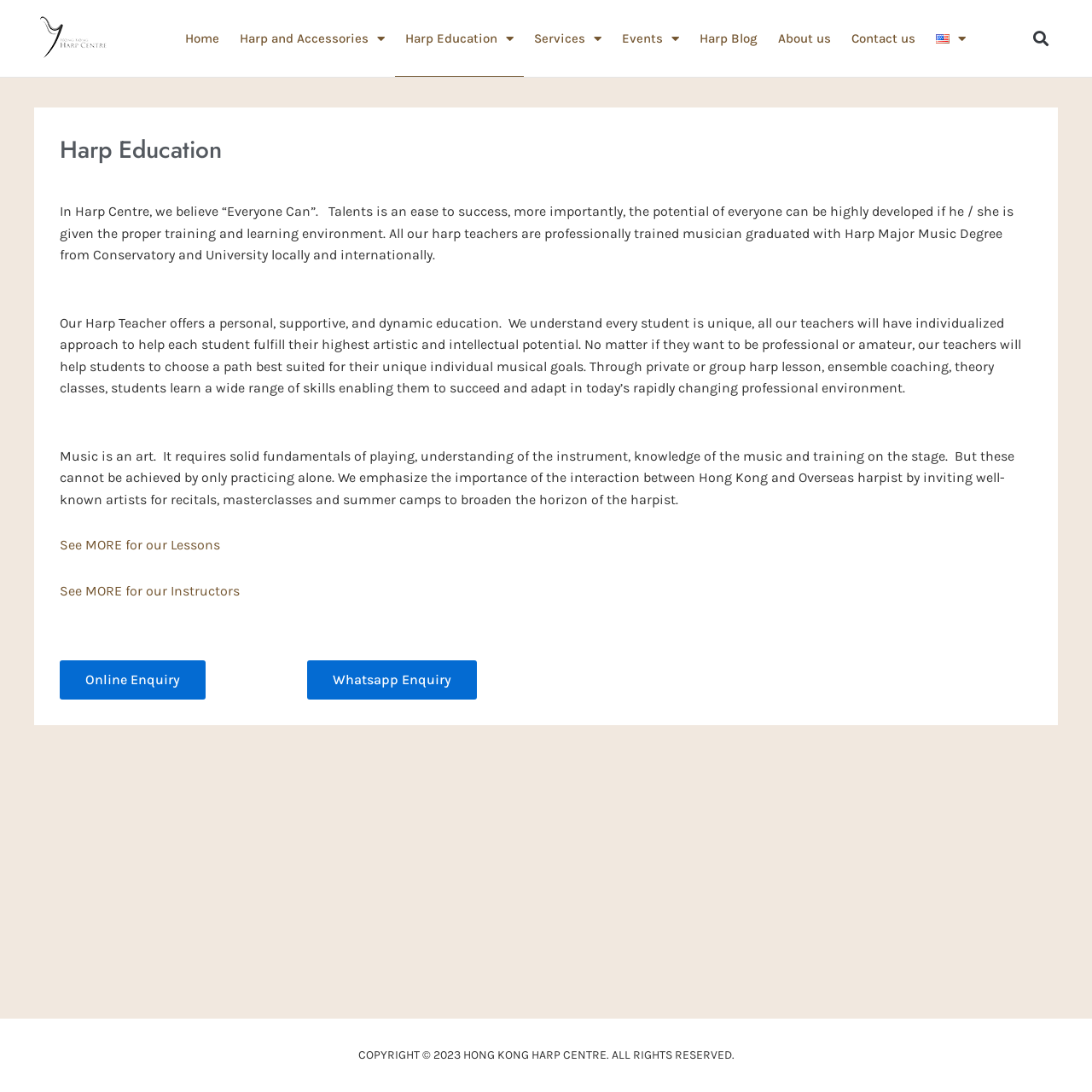What is the copyright year of the webpage content?
Based on the image, provide a one-word or brief-phrase response.

2023